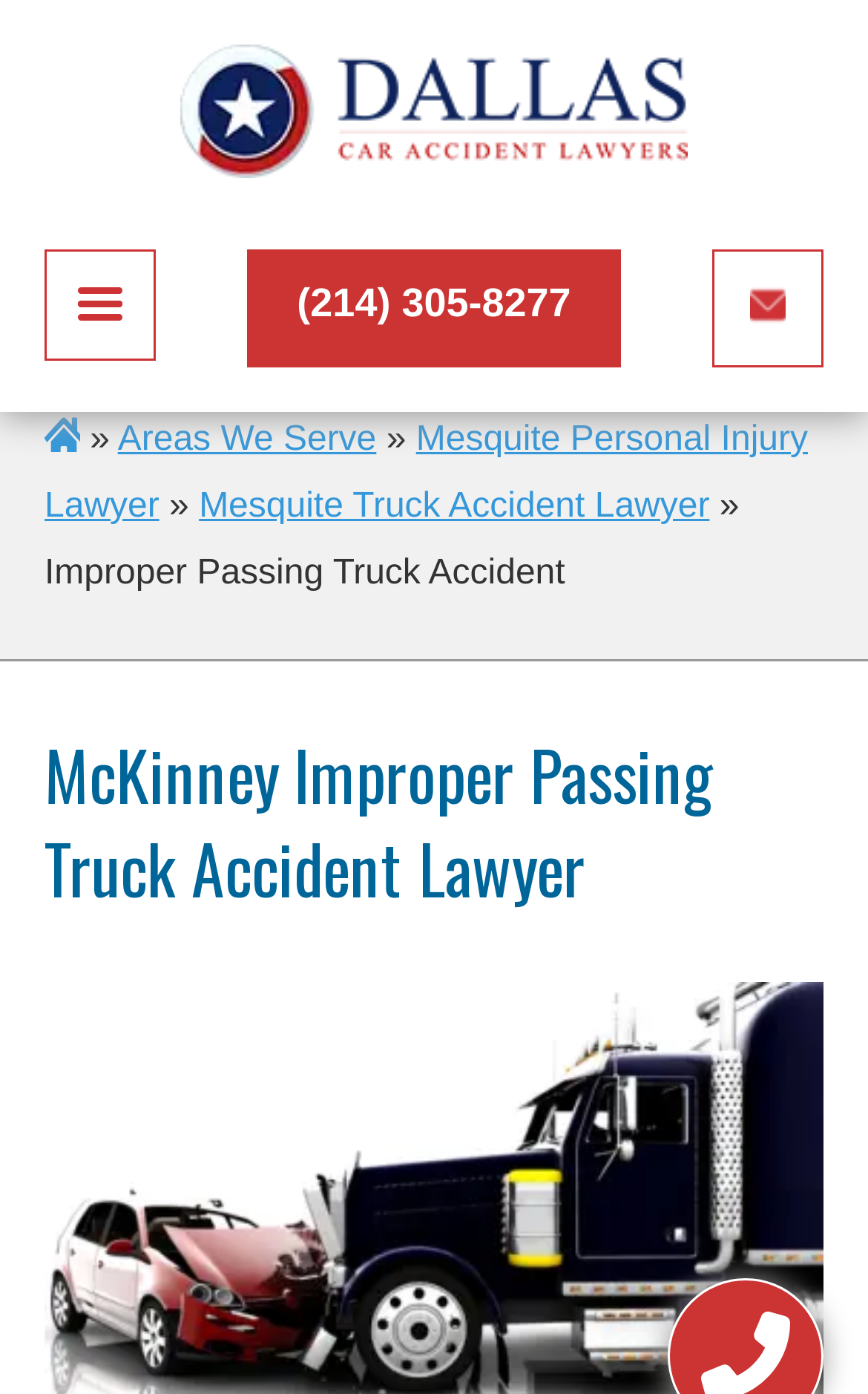Please specify the bounding box coordinates of the area that should be clicked to accomplish the following instruction: "Click the 'Home Link'". The coordinates should consist of four float numbers between 0 and 1, i.e., [left, top, right, bottom].

[0.051, 0.302, 0.092, 0.329]